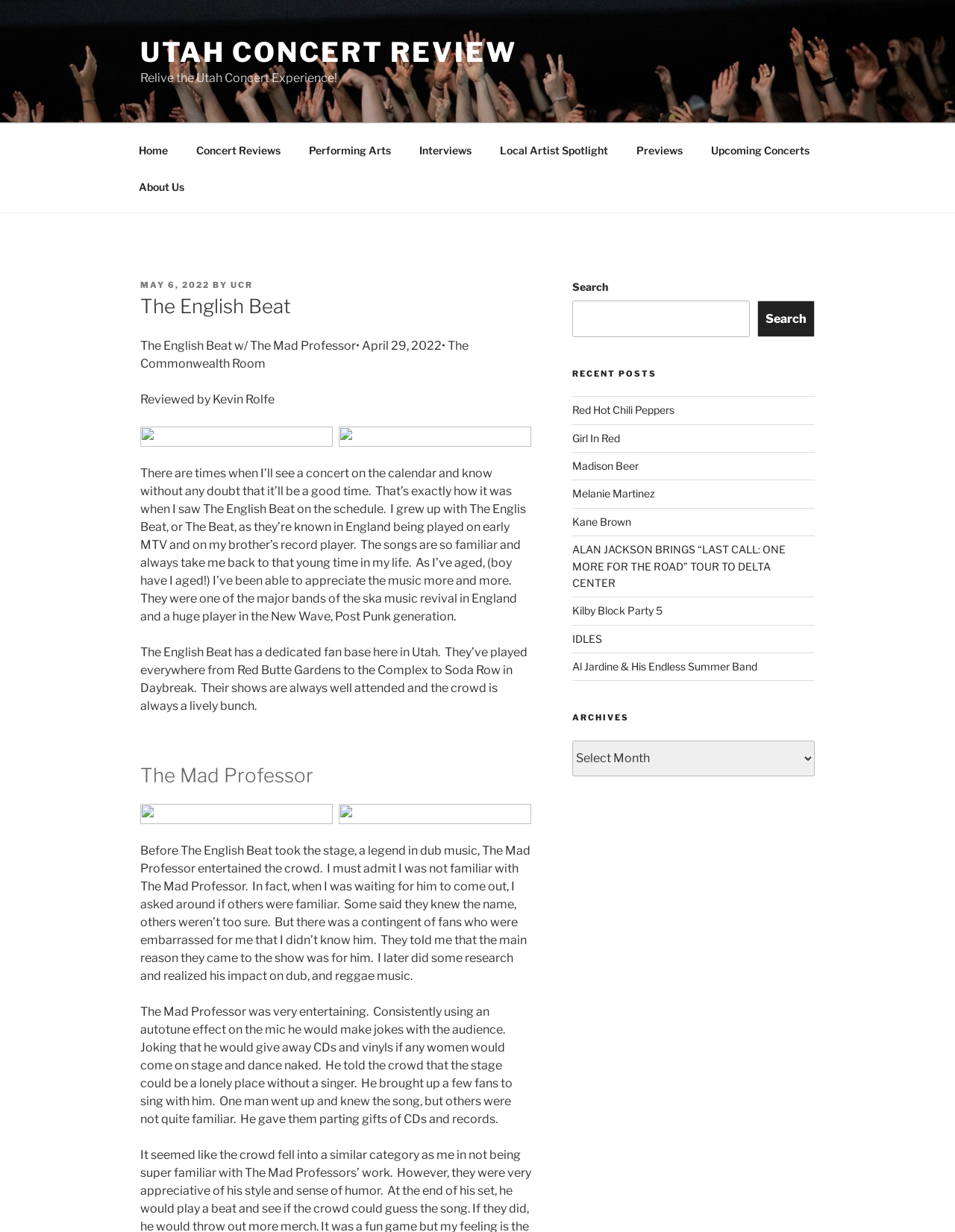Determine the coordinates of the bounding box that should be clicked to complete the instruction: "Select a month from the archives". The coordinates should be represented by four float numbers between 0 and 1: [left, top, right, bottom].

[0.599, 0.601, 0.853, 0.63]